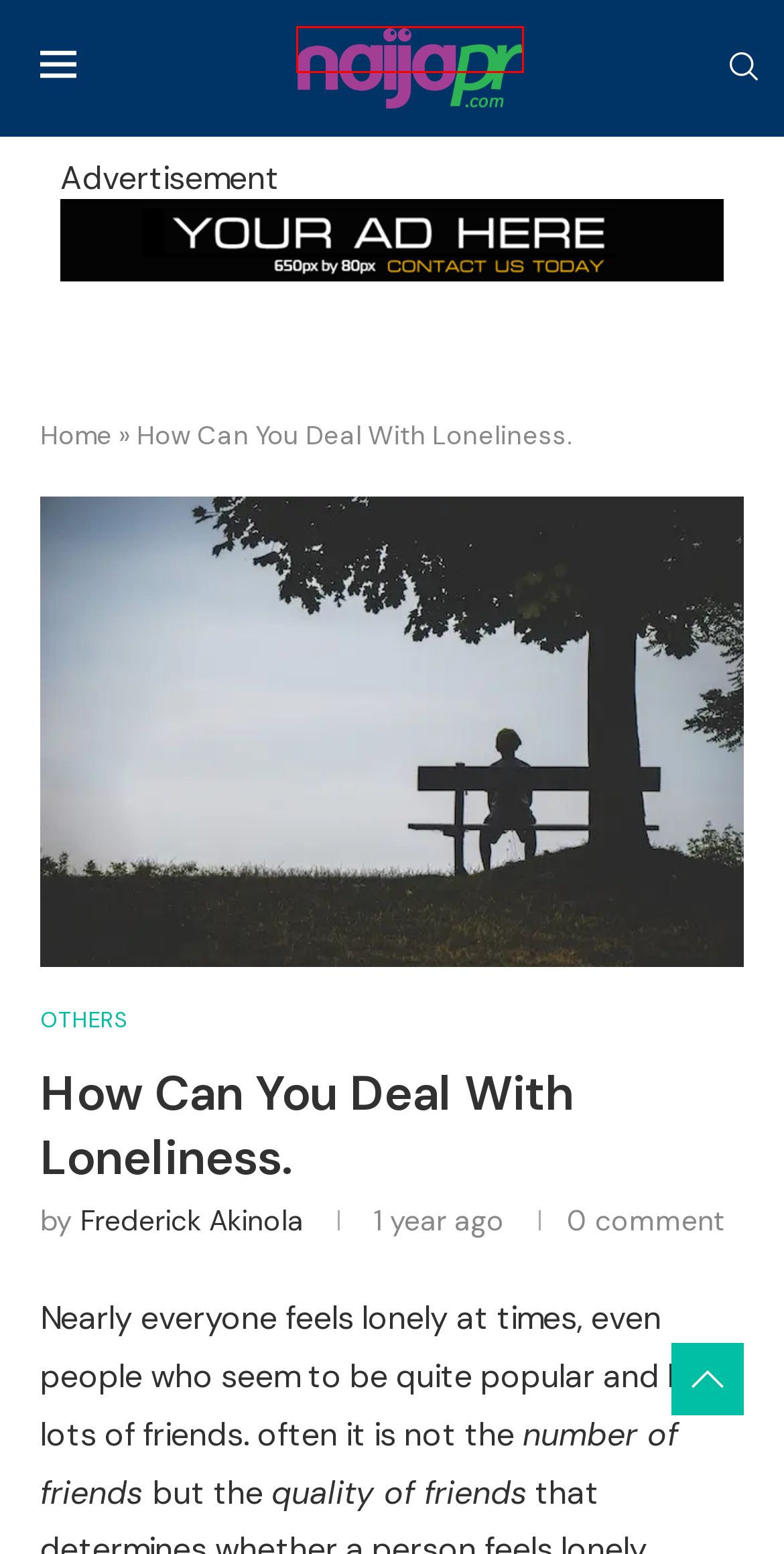Assess the screenshot of a webpage with a red bounding box and determine which webpage description most accurately matches the new page after clicking the element within the red box. Here are the options:
A. Lifestyle Archives - NaijaPr
B. The Importance of Recycling and How to Get Started - NaijaPr
C. NaijaPr | News, Entertainment, Opinions, lifestyle improvement
D. Frederick Akinola, Author at NaijaPr
E. News Archives - NaijaPr
F. self acceptance Archives - NaijaPr
G. human development Archives - NaijaPr
H. Cheapest Website Design Company in Nigeria

C